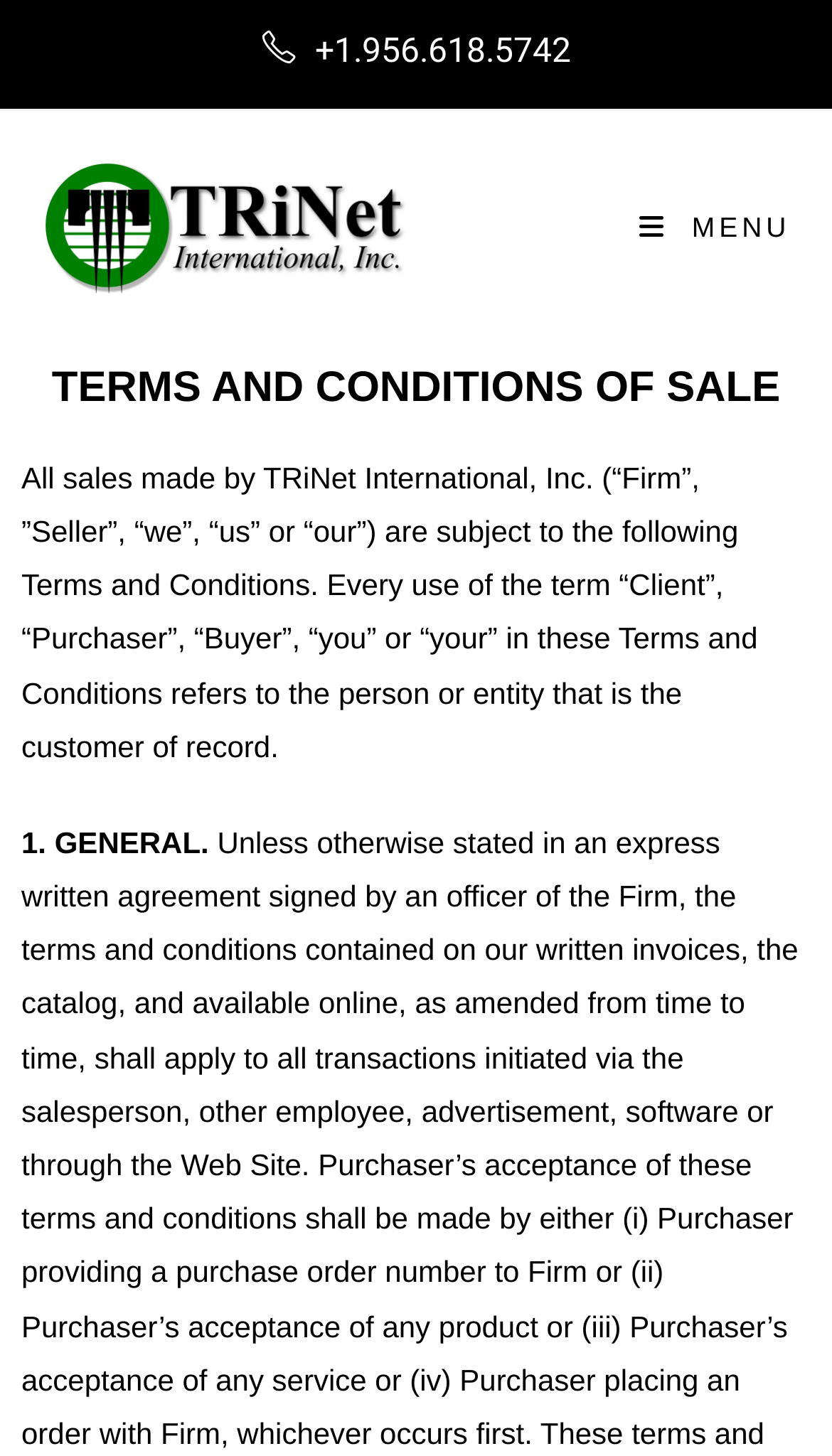What is the phone number?
Based on the image, answer the question with a single word or brief phrase.

+1.956.618.5742